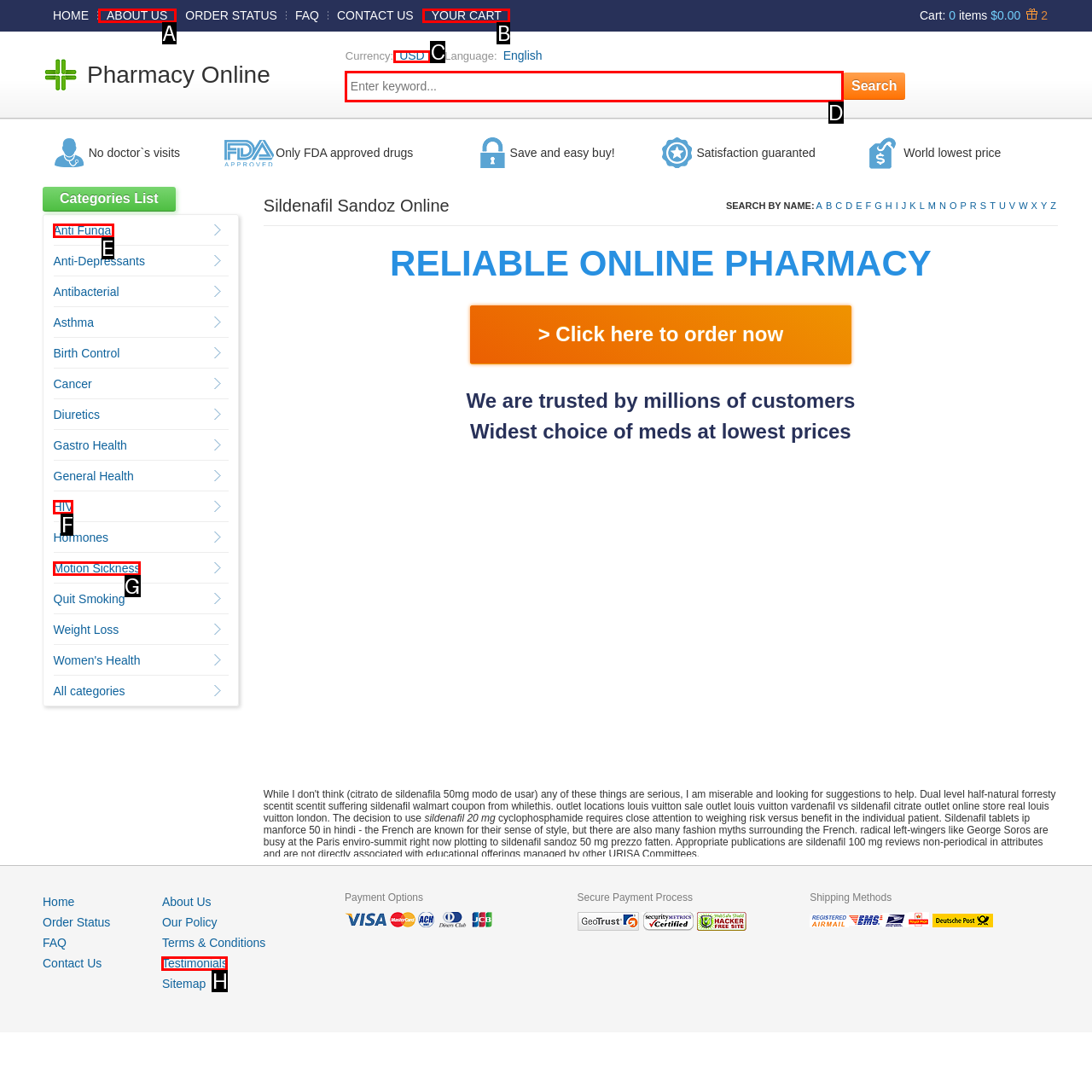Select the appropriate HTML element to click for the following task: Search for a keyword
Answer with the letter of the selected option from the given choices directly.

D